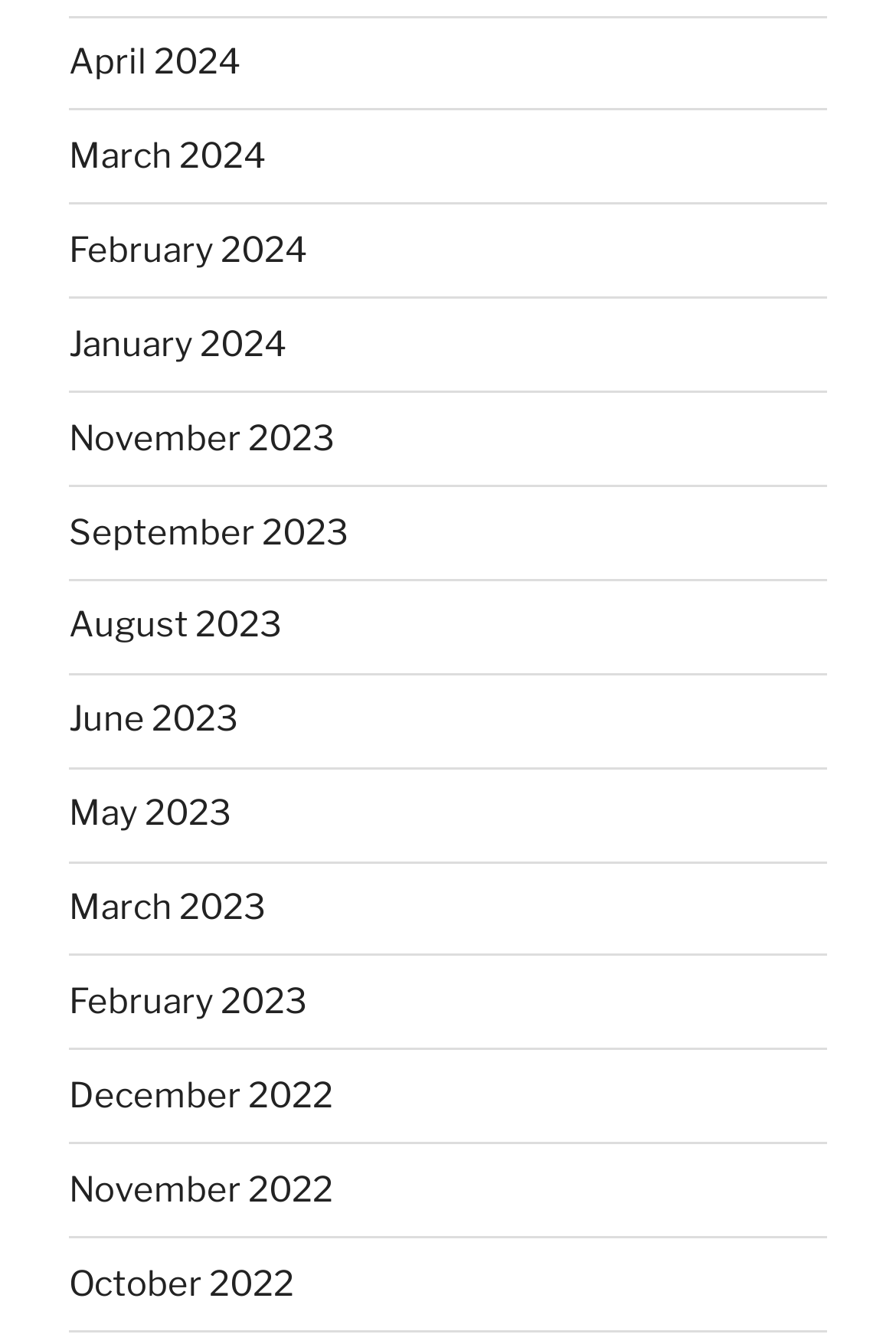Respond to the question below with a single word or phrase:
Is there a link for 'July 2023'?

No